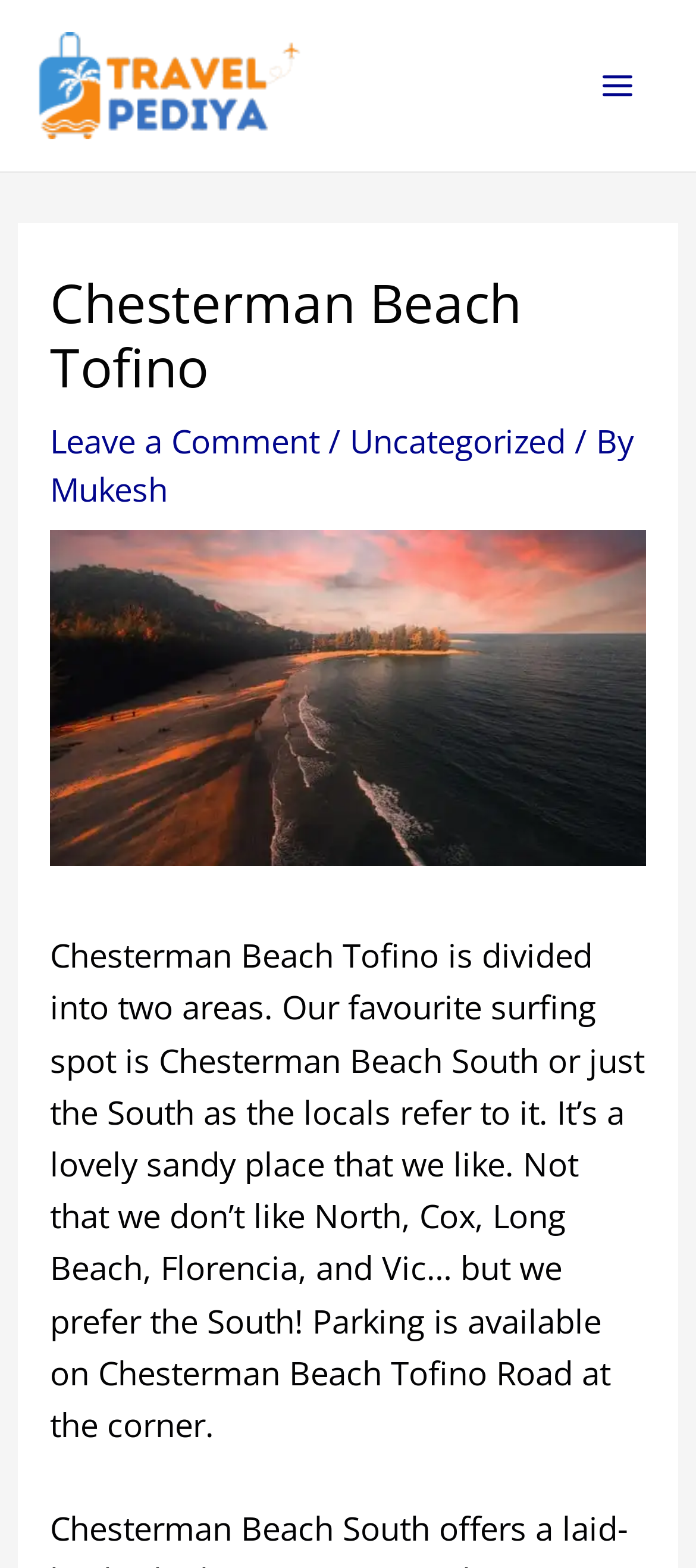Based on the image, please elaborate on the answer to the following question:
What is the favourite surfing spot of the locals?

The webpage states that 'Our favourite surfing spot is Chesterman Beach South or just the South as the locals refer to it.' This information can be found in the main content section of the webpage.